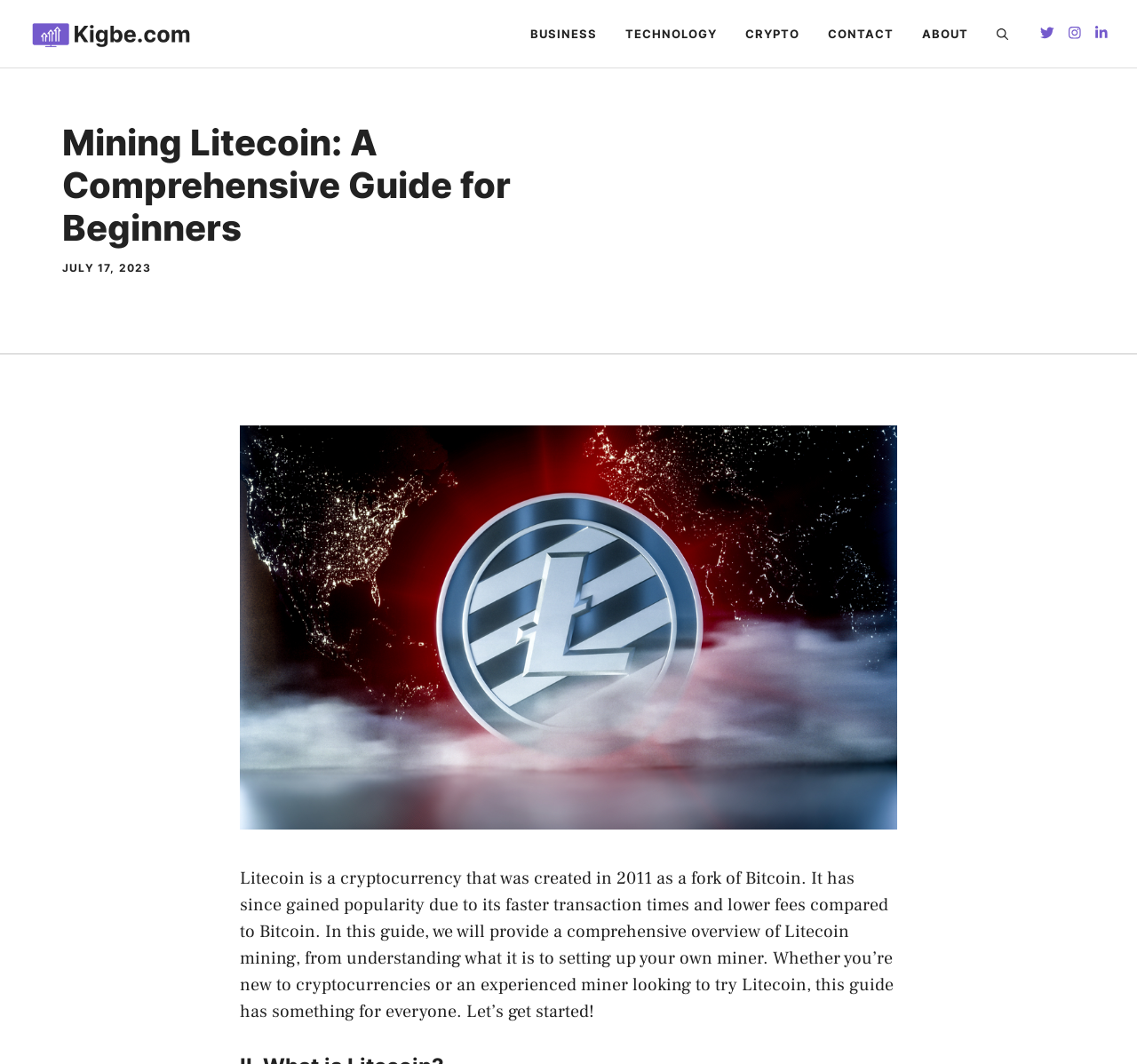Identify the main title of the webpage and generate its text content.

Mining Litecoin: A Comprehensive Guide for Beginners